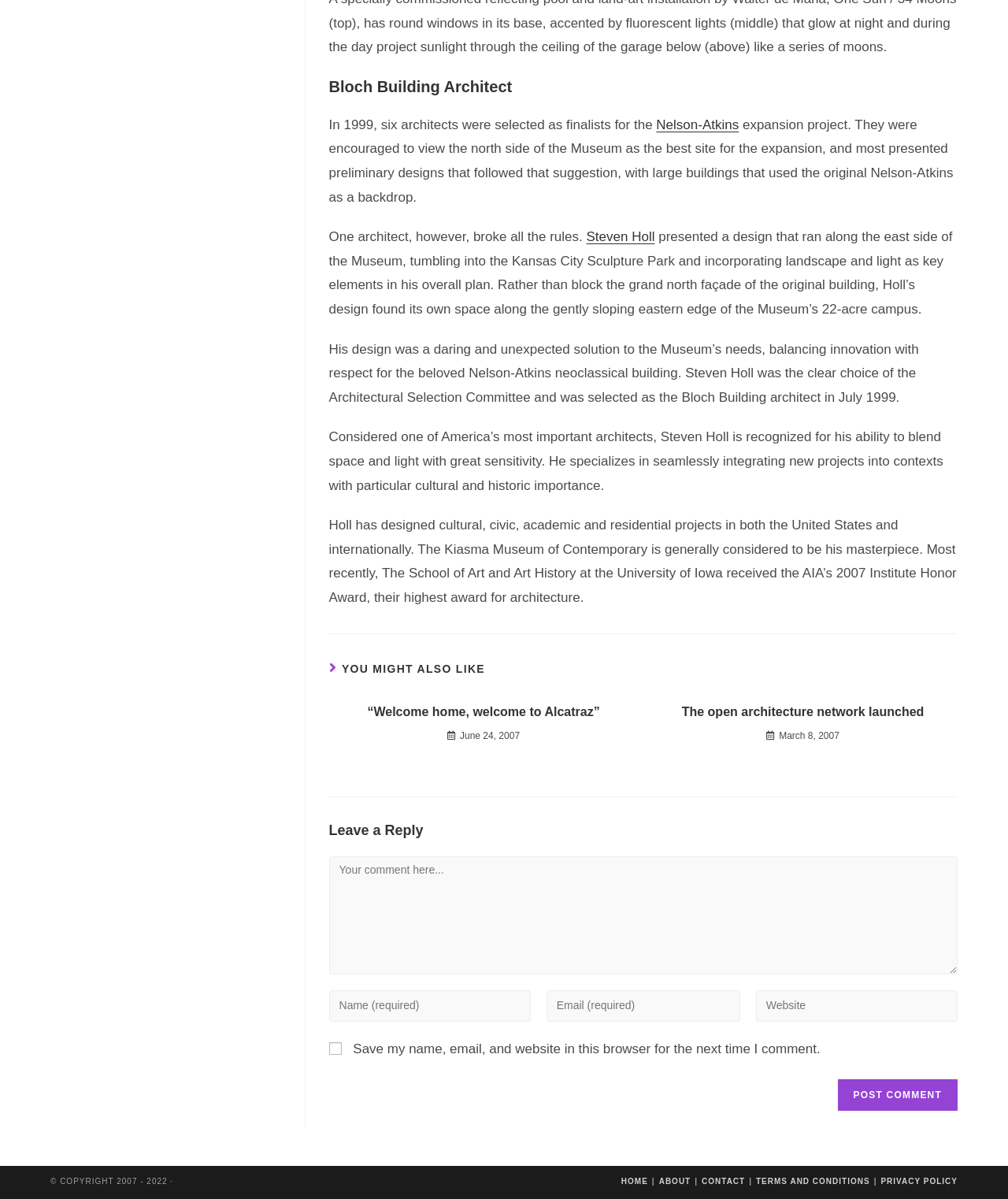Given the element description "Terms and Conditions" in the screenshot, predict the bounding box coordinates of that UI element.

[0.75, 0.982, 0.863, 0.989]